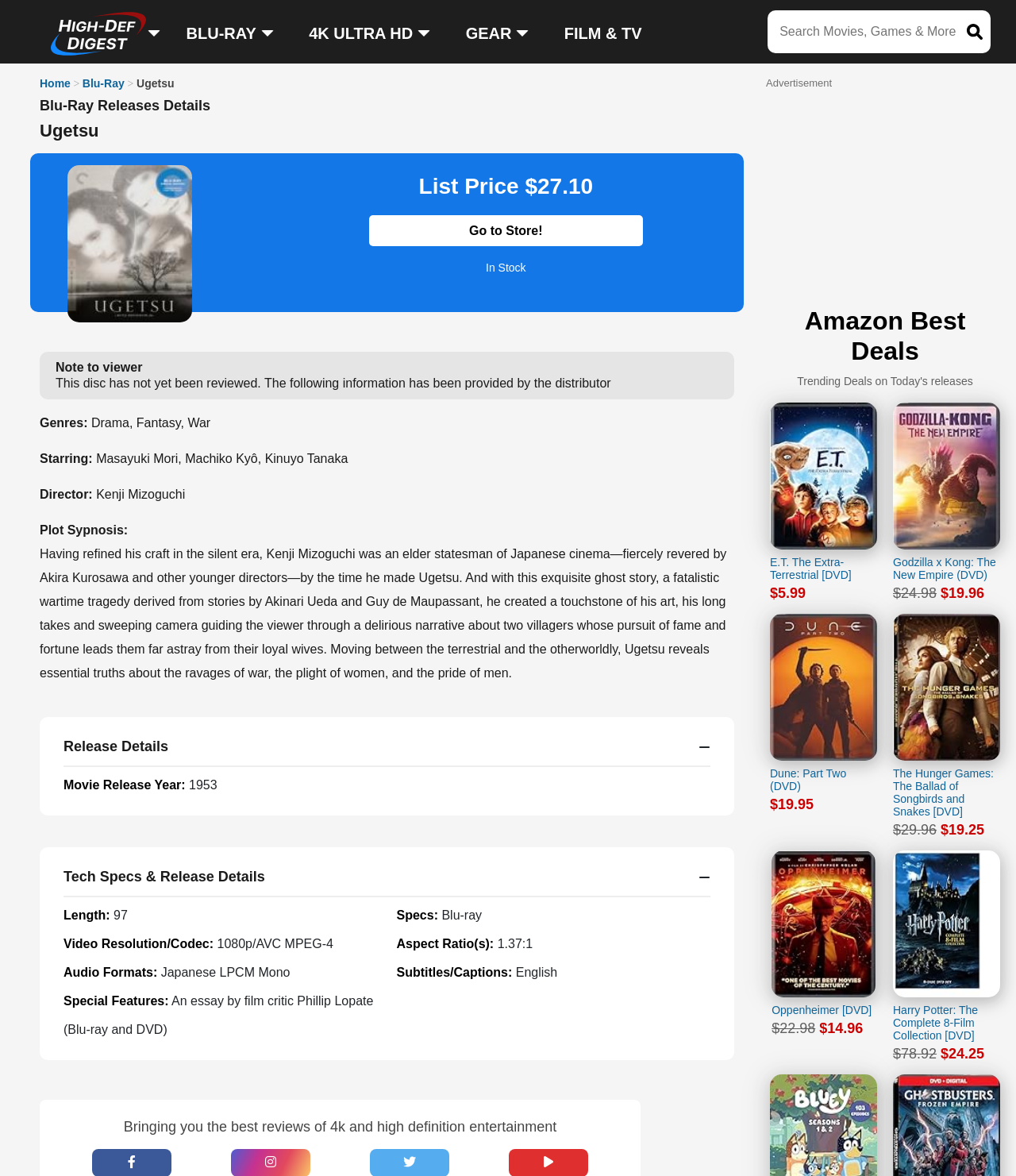Craft a detailed narrative of the webpage's structure and content.

This webpage is about Blu-ray news and reviews, specifically focused on the movie "Ugetsu". At the top, there is a header section with links to different categories, including "Film & TV", "4K Ultra HD", "Gear", and more. Below the header, there is a search bar where users can search for movies, games, and more.

On the left side of the page, there is a navigation menu with links to various sections, including "Film & TV", "Blu-Ray", "Reviews", "Release Dates", and more. This menu takes up a significant portion of the left side of the page.

The main content of the page is dedicated to the movie "Ugetsu". There is a heading that reads "Blu-Ray Releases Details" followed by a brief summary of the movie. Below the summary, there is an image of the movie's cover art.

The page also includes various details about the movie, such as its list price, availability, and technical specifications. There are also sections for the movie's genres, starring actors, director, and plot synopsis.

Further down the page, there are sections for "Release Details" and "Tech Specs & Release Details", which provide more information about the movie's release and technical specifications.

At the bottom of the page, there are advertisements for other movies, including "E.T. The Extra-Terrestrial", "Godzilla x Kong: The New Empire", "Dune: Part Two", and "The Hunger Games: The Ballad of Songbirds and Snakes". Each advertisement includes an image of the movie's cover art and a brief description of the movie.